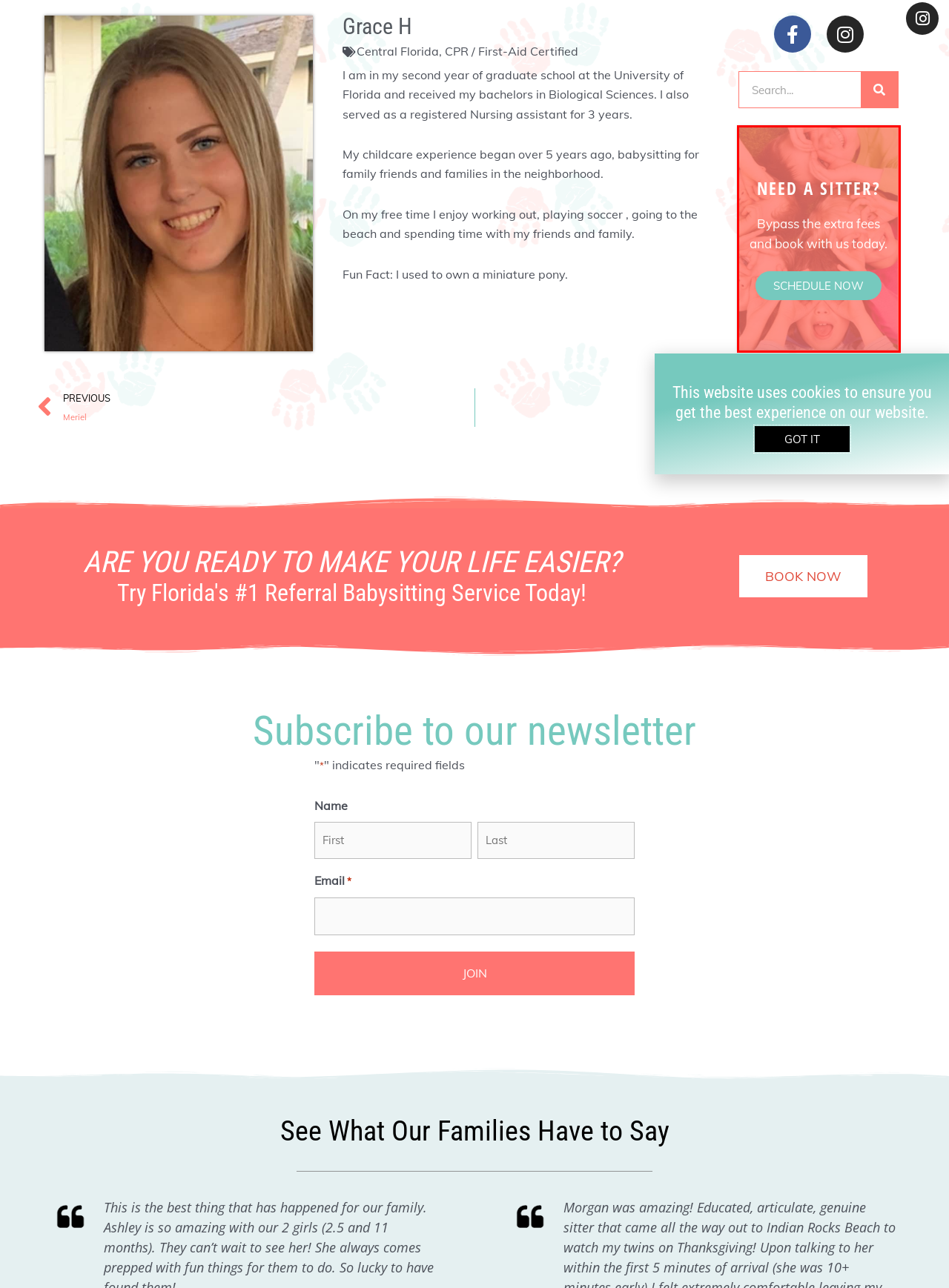You are presented with a screenshot of a webpage containing a red bounding box around a particular UI element. Select the best webpage description that matches the new webpage after clicking the element within the bounding box. Here are the candidates:
A. Reviews  - Doublemint Sitting
B. About Us - Doublemint Sitting
C. Florida's #1 Babysitting Service | Doublemint Sitting
D. Babysitting and Pet Sitting Services in Florida | Doublemint Sitting
E. Camp Doublemint Fun for Toddlers Tampa - Doublemint Sitting
F. Book Your Sitter Today - Doublemint Sitting
G. Sitter Booking - Doublemint Sitting
H. Babysitter and Nanny Photos - Doublemint Sitting

G